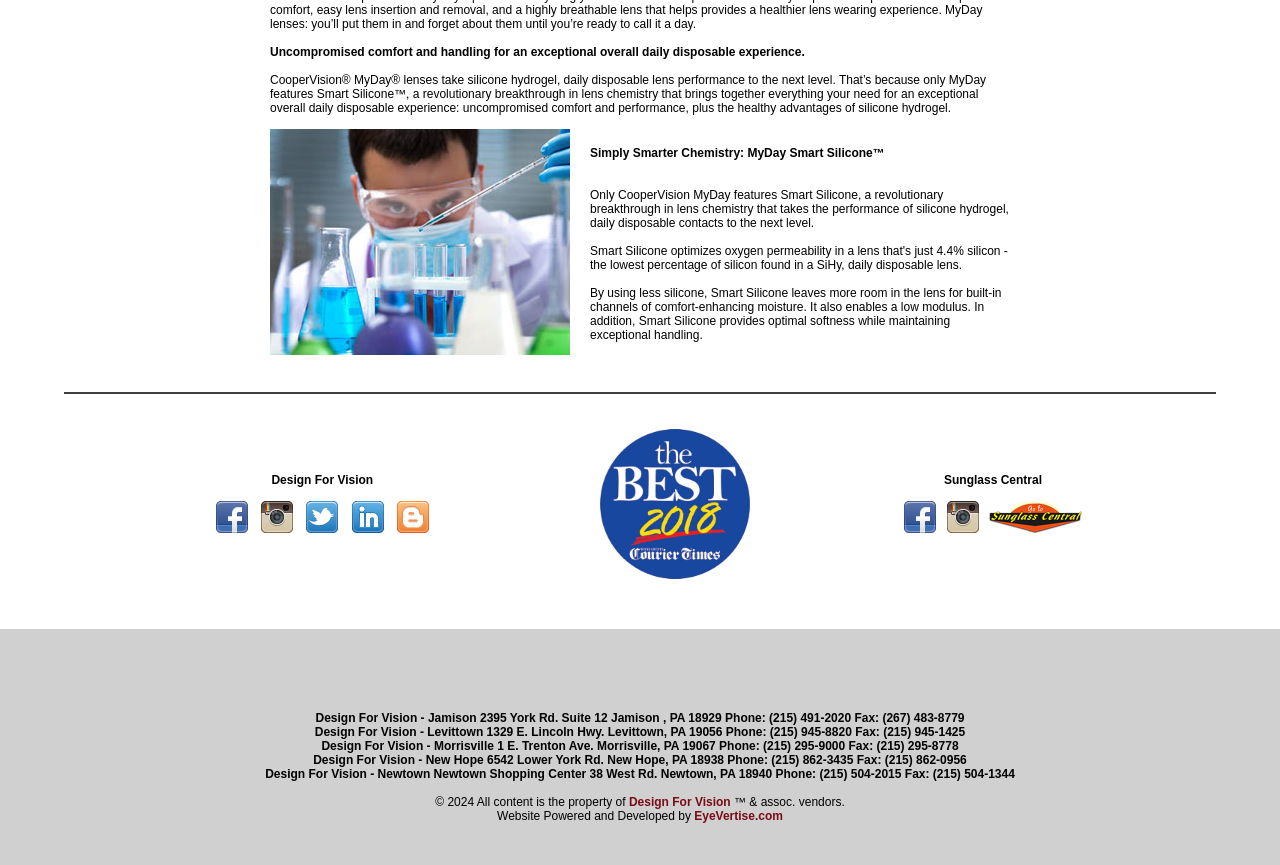Provide the bounding box for the UI element matching this description: "Design For Vision".

[0.491, 0.919, 0.571, 0.935]